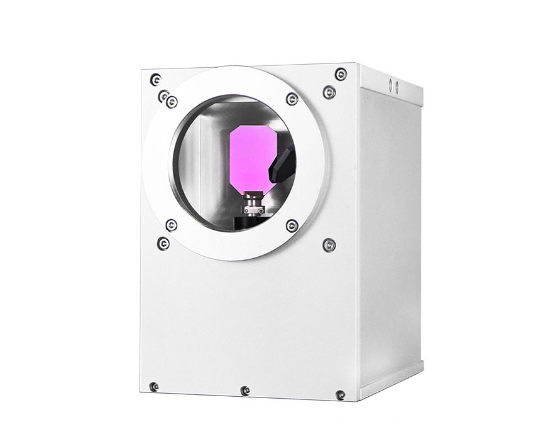Please give a short response to the question using one word or a phrase:
What is the likely role of the pink component?

Capturing or processing information